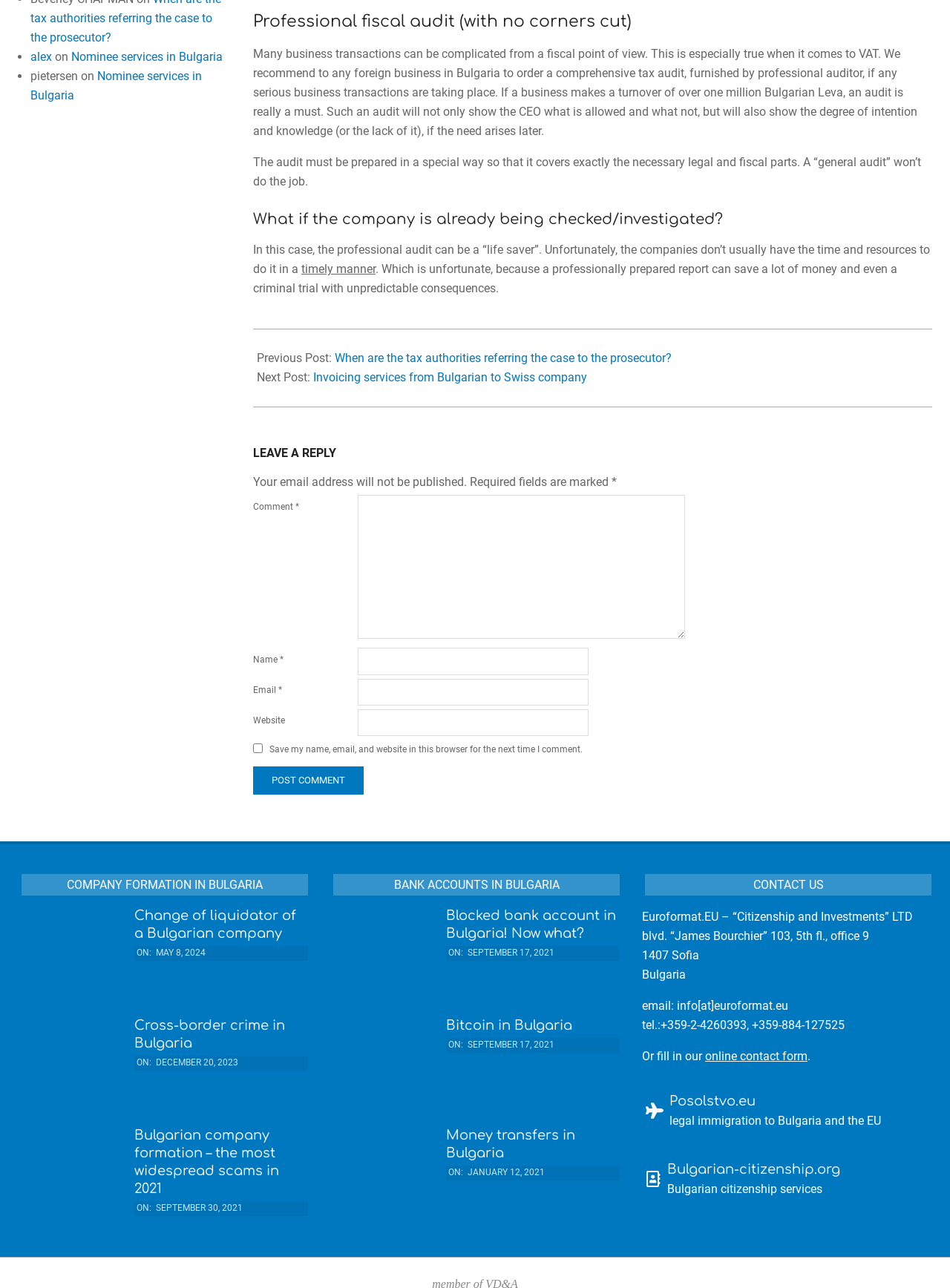What is the purpose of the comment section?
Could you give a comprehensive explanation in response to this question?

The comment section is located at the bottom of the webpage and includes fields for name, email, and website, as well as a text box for leaving a comment. The presence of this section suggests that the webpage is intended to facilitate discussion and interaction with readers.